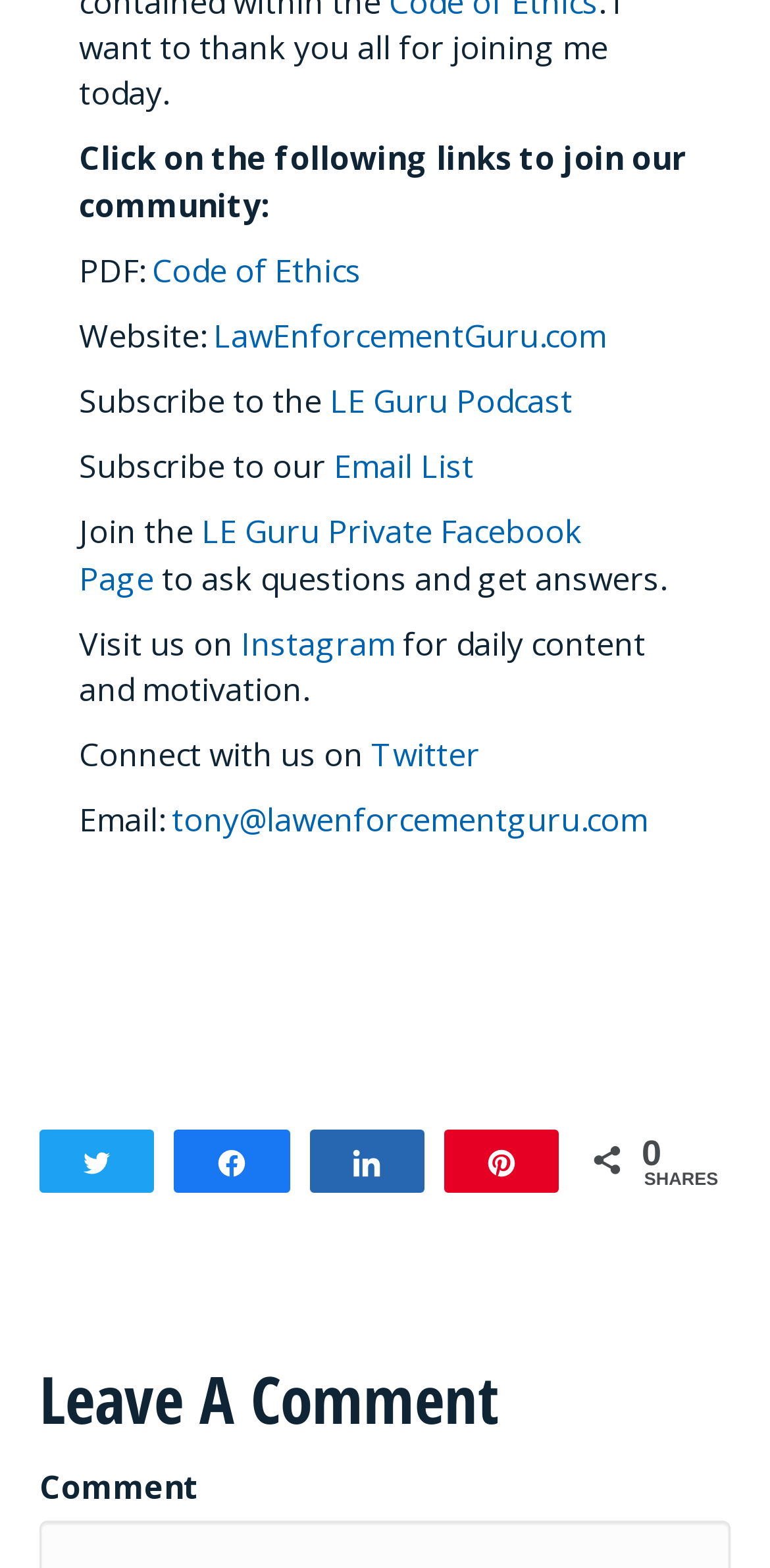Answer the question below with a single word or a brief phrase: 
What is the podcast to subscribe to?

LE Guru Podcast